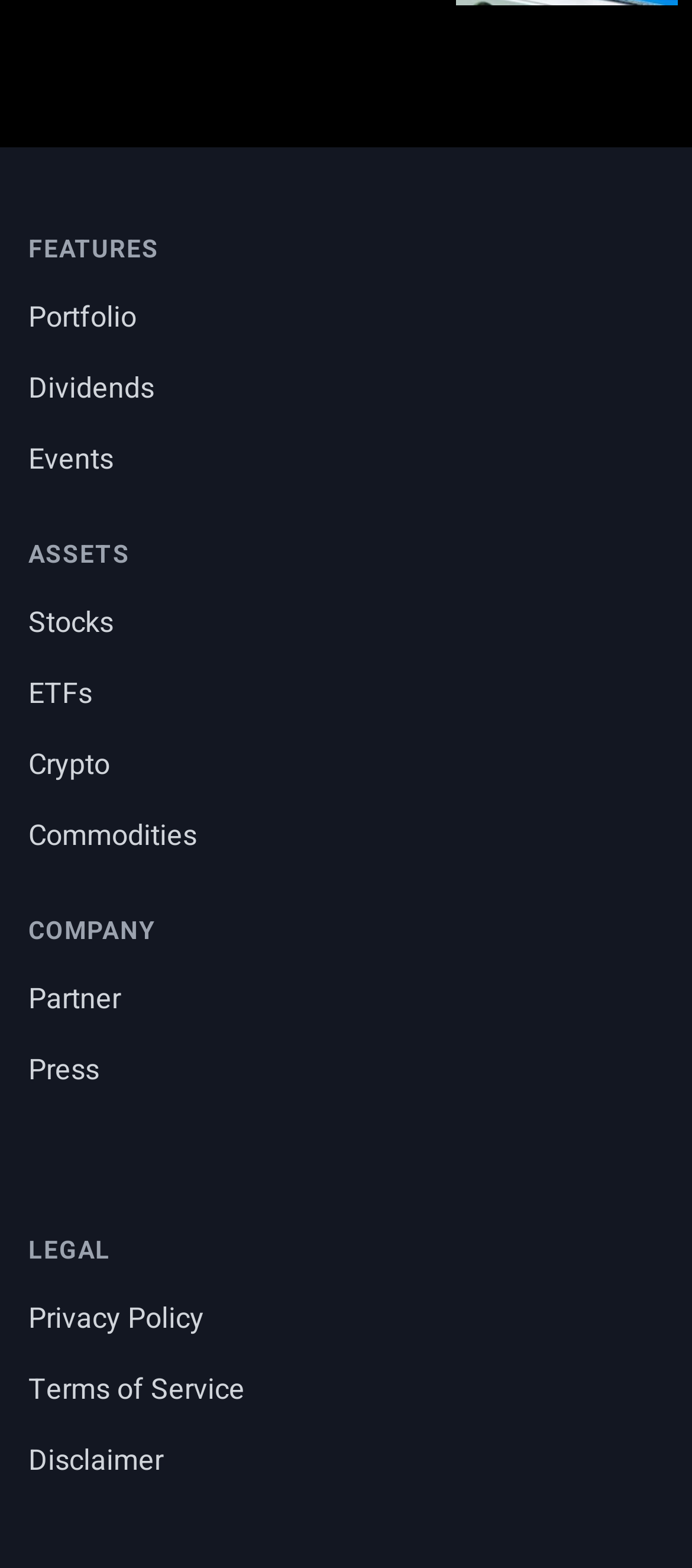Please identify the bounding box coordinates of the element's region that I should click in order to complete the following instruction: "View portfolio". The bounding box coordinates consist of four float numbers between 0 and 1, i.e., [left, top, right, bottom].

[0.041, 0.189, 0.197, 0.216]